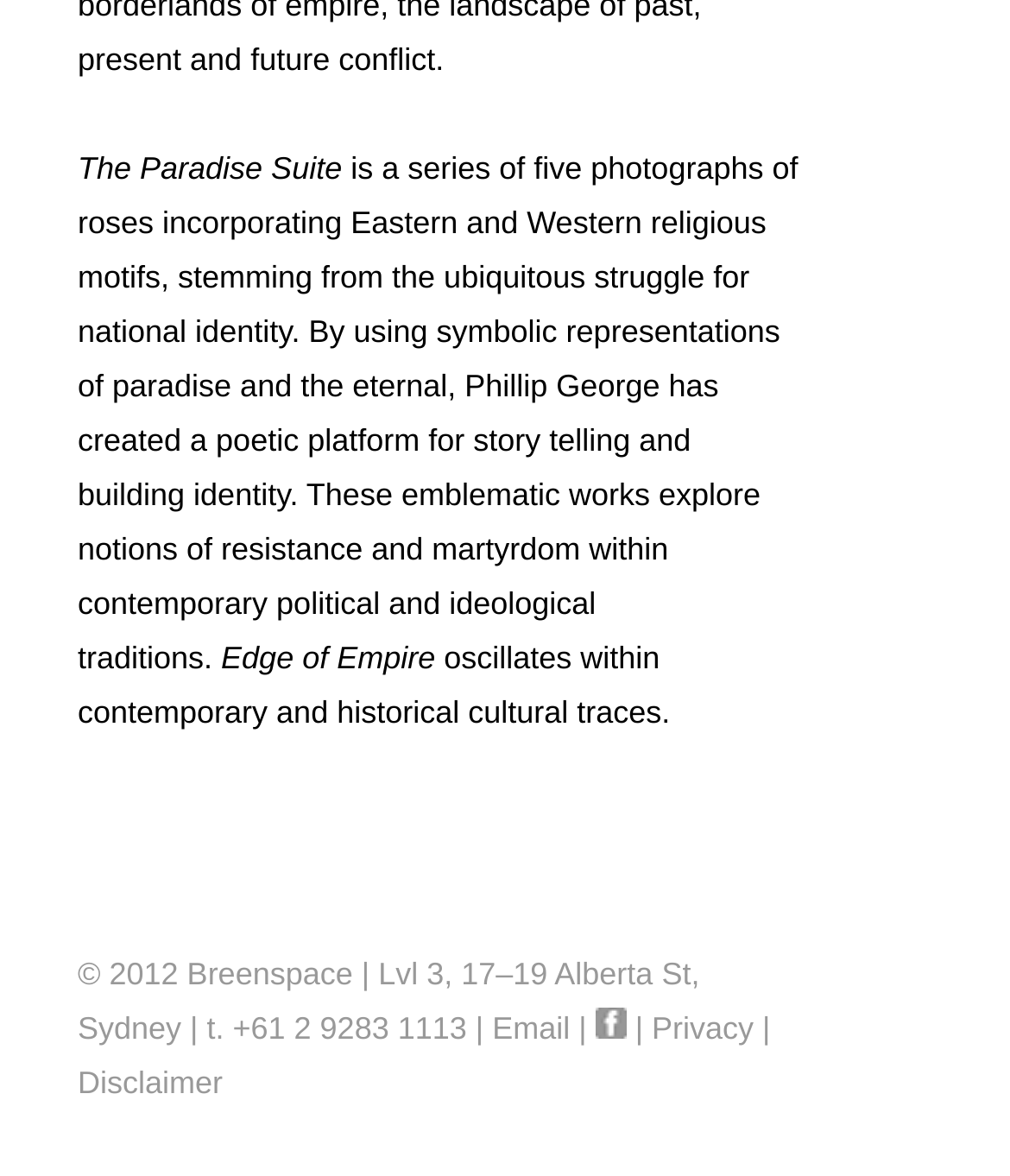Answer the question using only one word or a concise phrase: How many links are there at the bottom of the webpage?

5